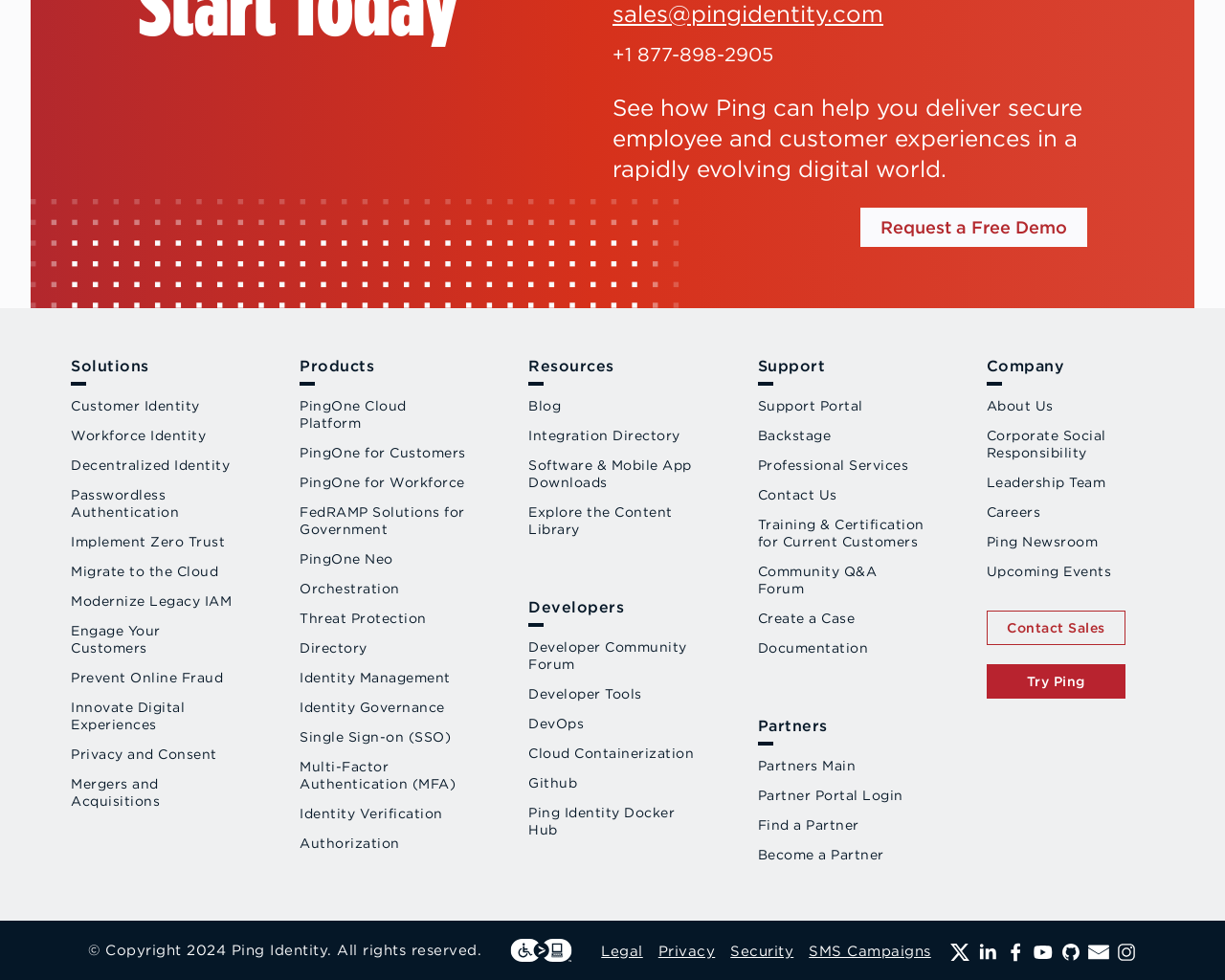Specify the bounding box coordinates of the region I need to click to perform the following instruction: "Contact the sales team". The coordinates must be four float numbers in the range of 0 to 1, i.e., [left, top, right, bottom].

[0.805, 0.623, 0.919, 0.658]